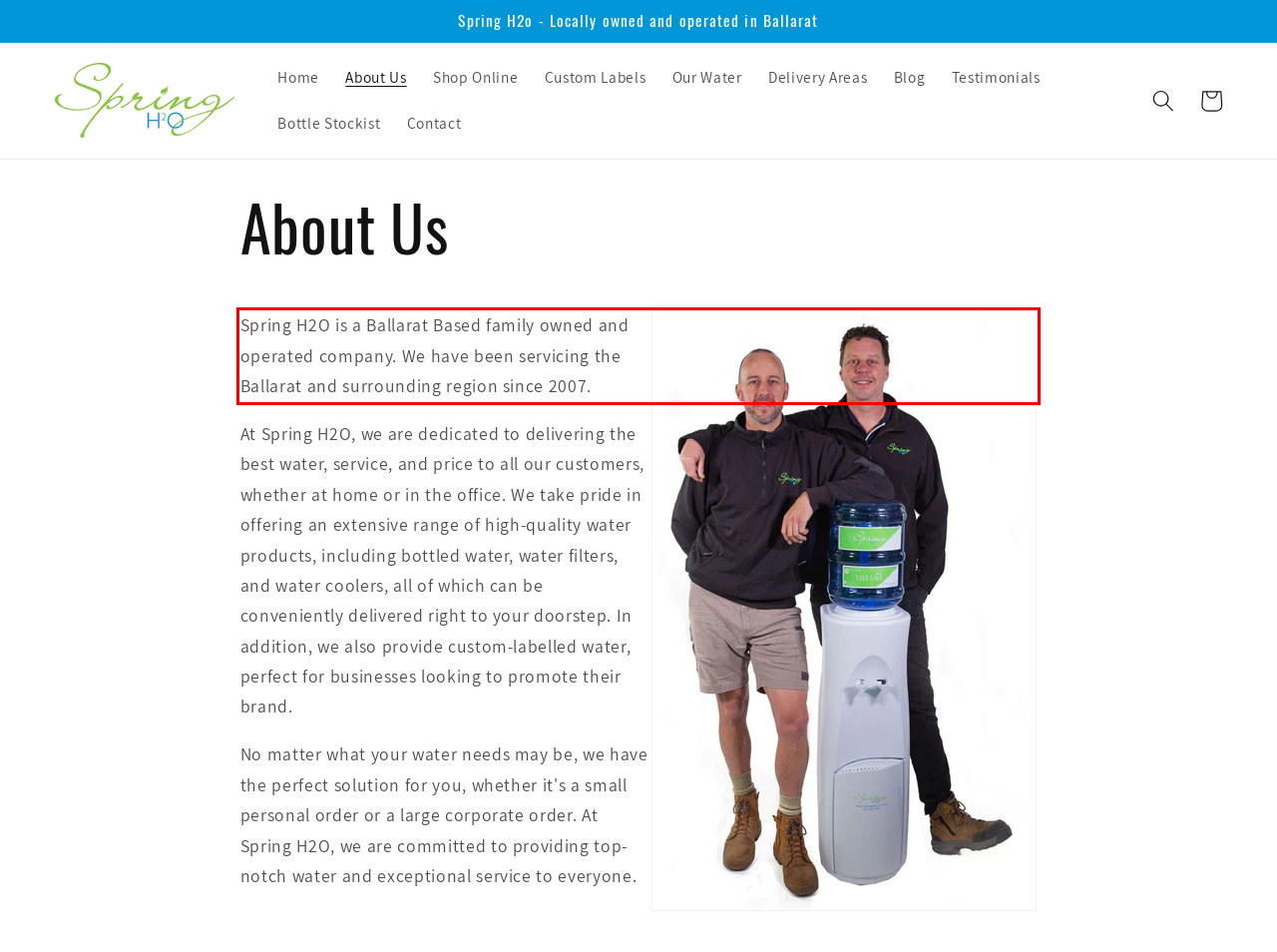Examine the webpage screenshot and use OCR to recognize and output the text within the red bounding box.

Spring H2O is a Ballarat Based family owned and operated company. We have been servicing the Ballarat and surrounding region since 2007.